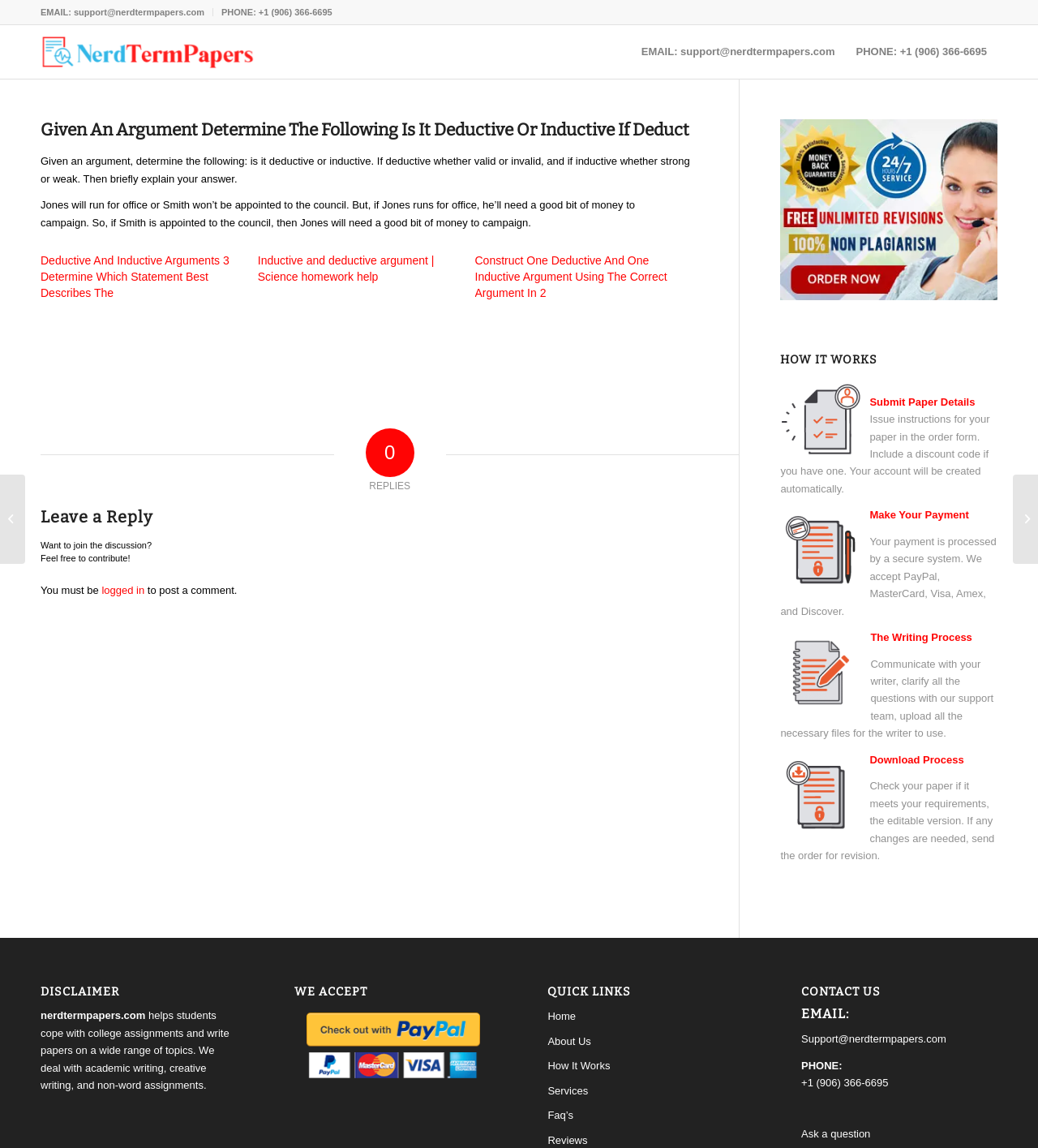Please locate the bounding box coordinates of the element that should be clicked to achieve the given instruction: "Click the 'EMAIL: support@nerdtermpapers.com' link".

[0.039, 0.001, 0.197, 0.02]